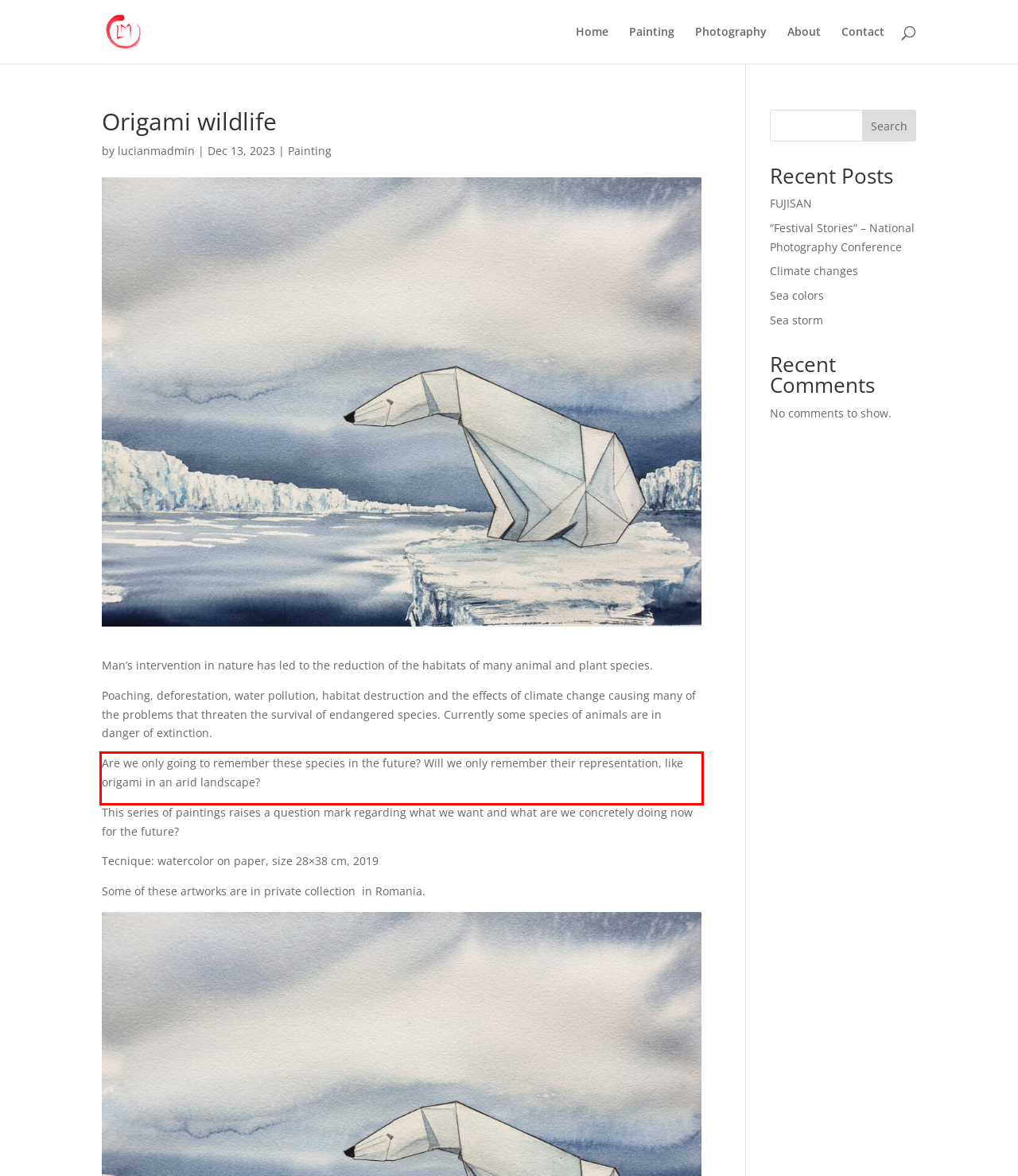Using the provided screenshot of a webpage, recognize the text inside the red rectangle bounding box by performing OCR.

Are we only going to remember these species in the future? Will we only remember their representation, like origami in an arid landscape?